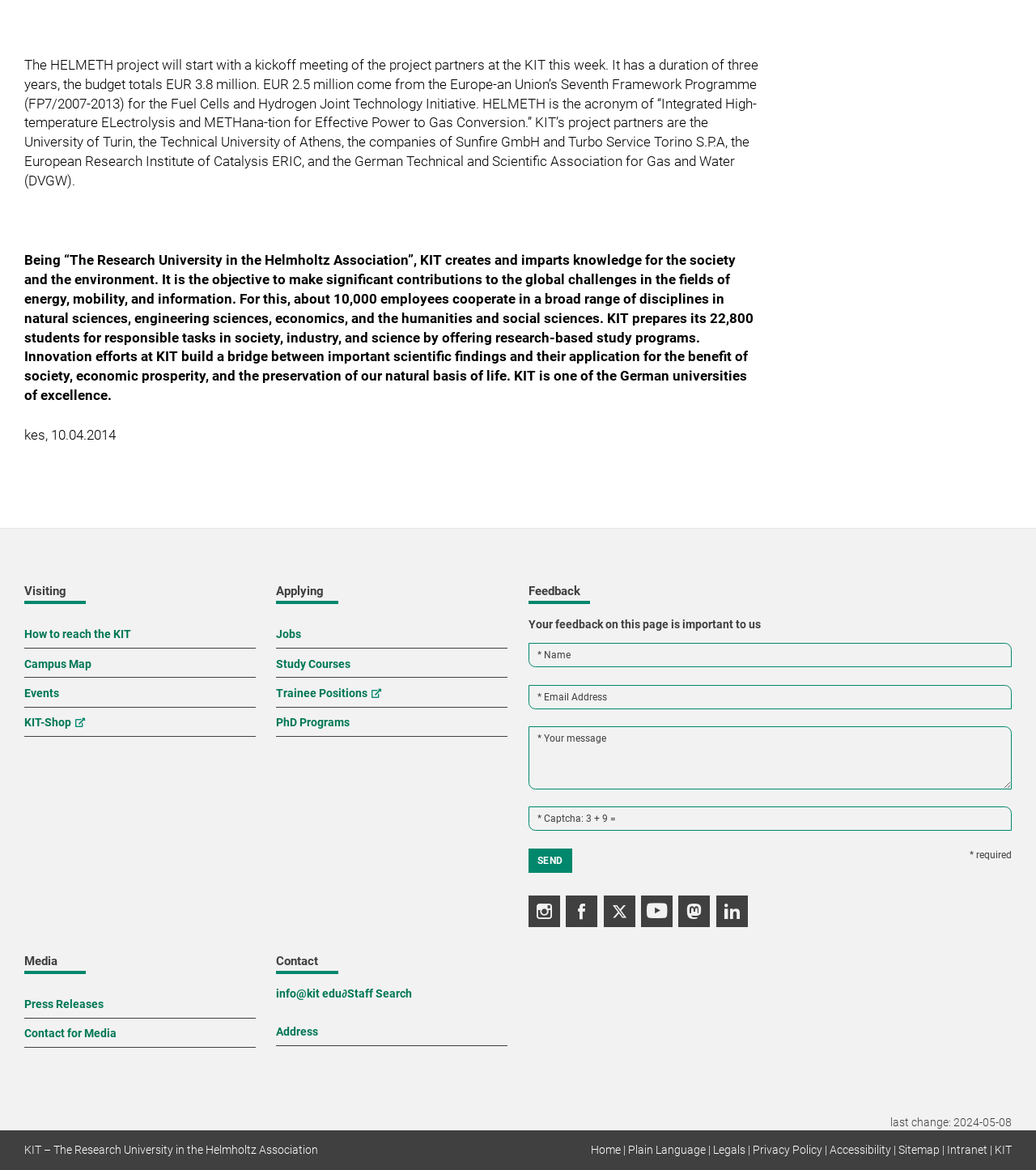Please mark the clickable region by giving the bounding box coordinates needed to complete this instruction: "Check the 'Events' page".

[0.023, 0.586, 0.057, 0.599]